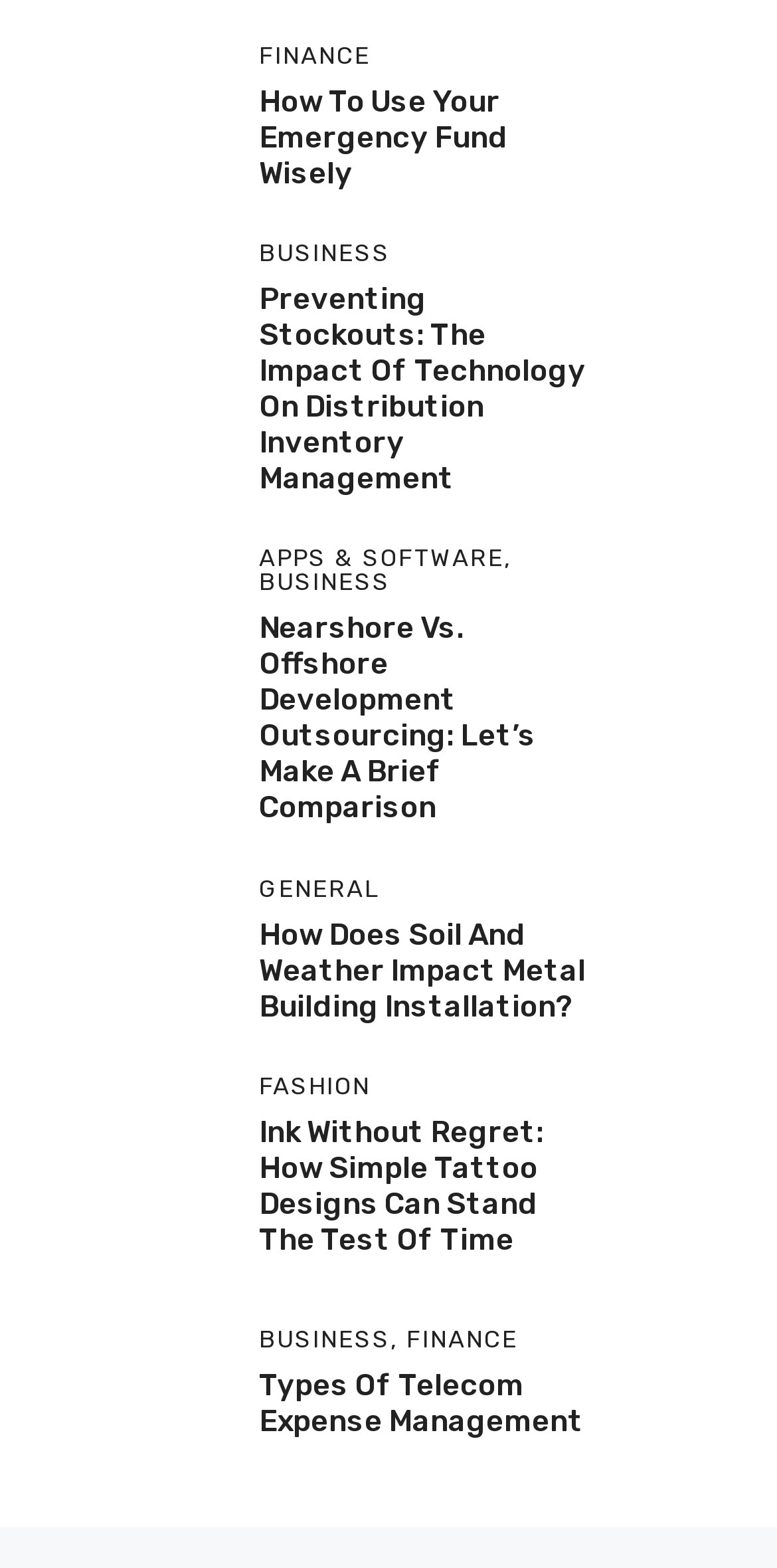Give a one-word or short phrase answer to the question: 
What is the title of the article related to telecom expense management?

Types Of Telecom Expense Management